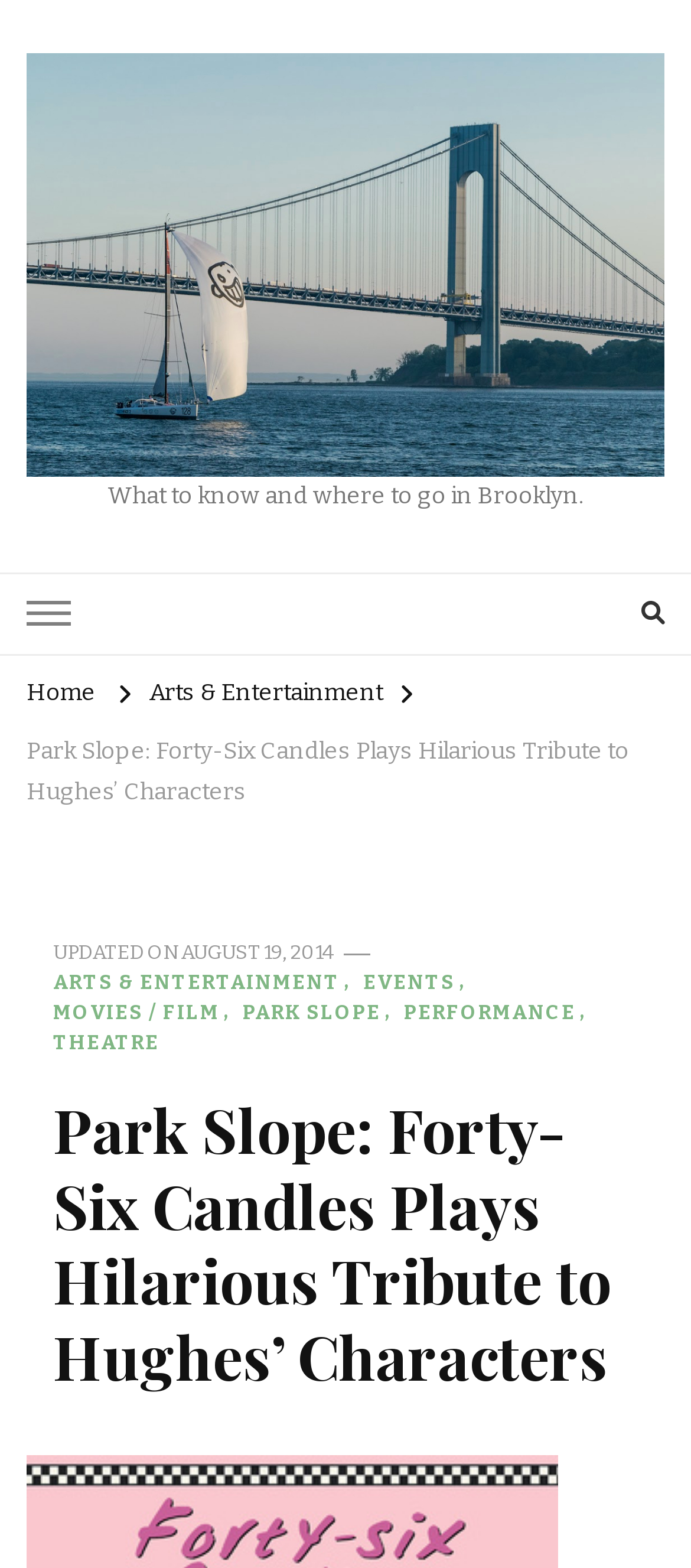Please specify the bounding box coordinates of the clickable section necessary to execute the following command: "Click the Home button".

[0.038, 0.435, 0.138, 0.453]